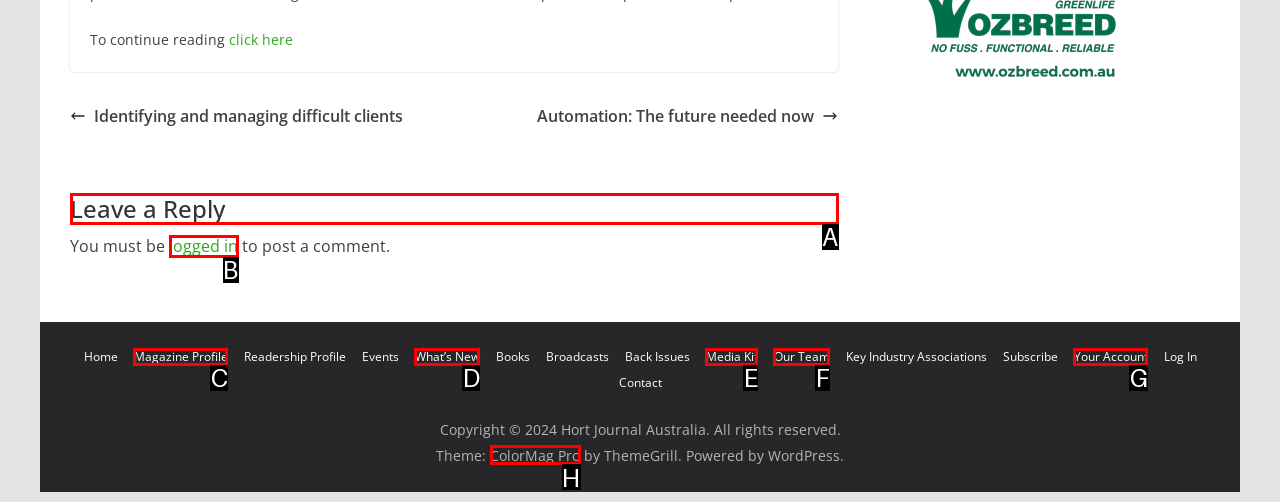Select the right option to accomplish this task: leave a reply. Reply with the letter corresponding to the correct UI element.

A